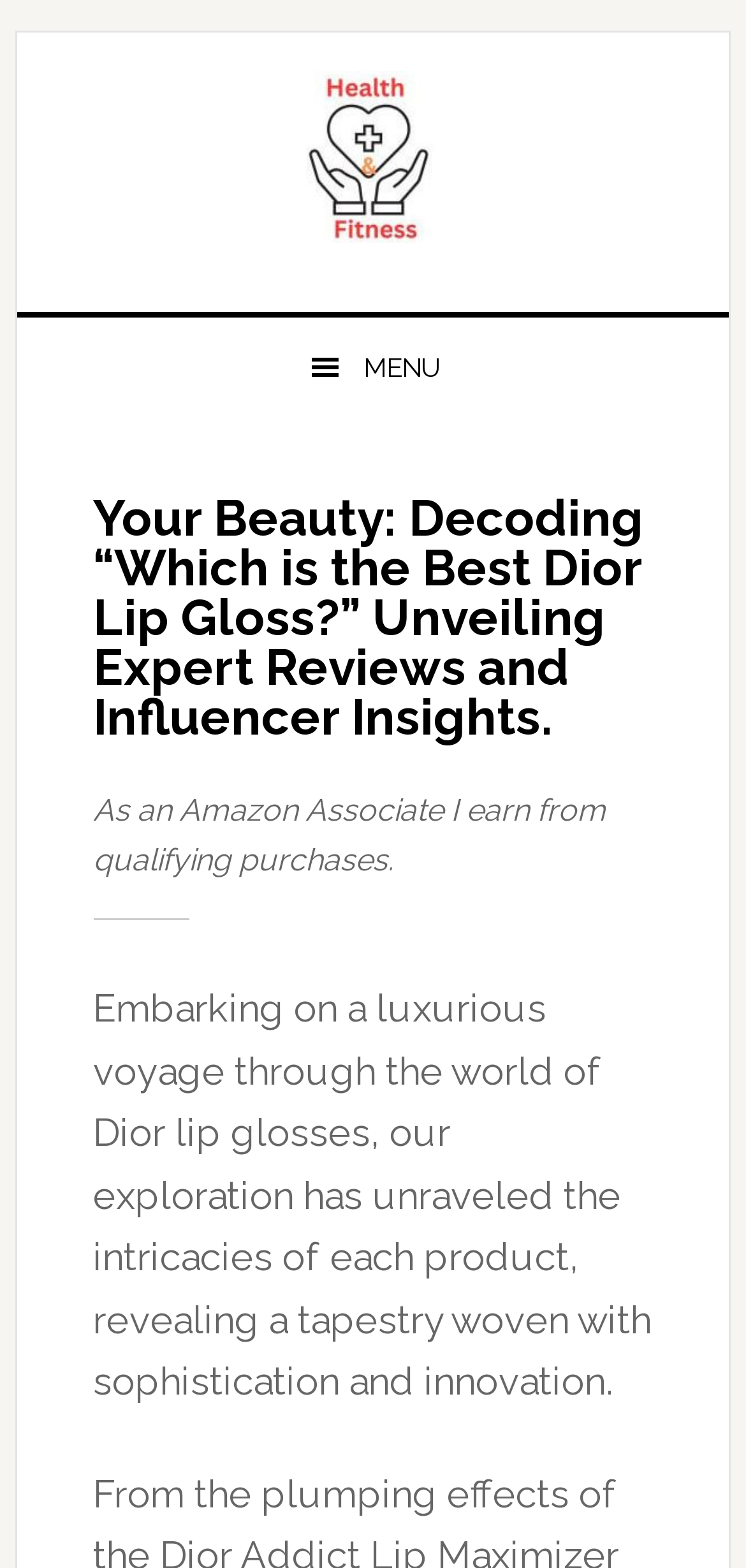Please find and give the text of the main heading on the webpage.

Your Beauty: Decoding “Which is the Best Dior Lip Gloss?” Unveiling Expert Reviews and Influencer Insights.